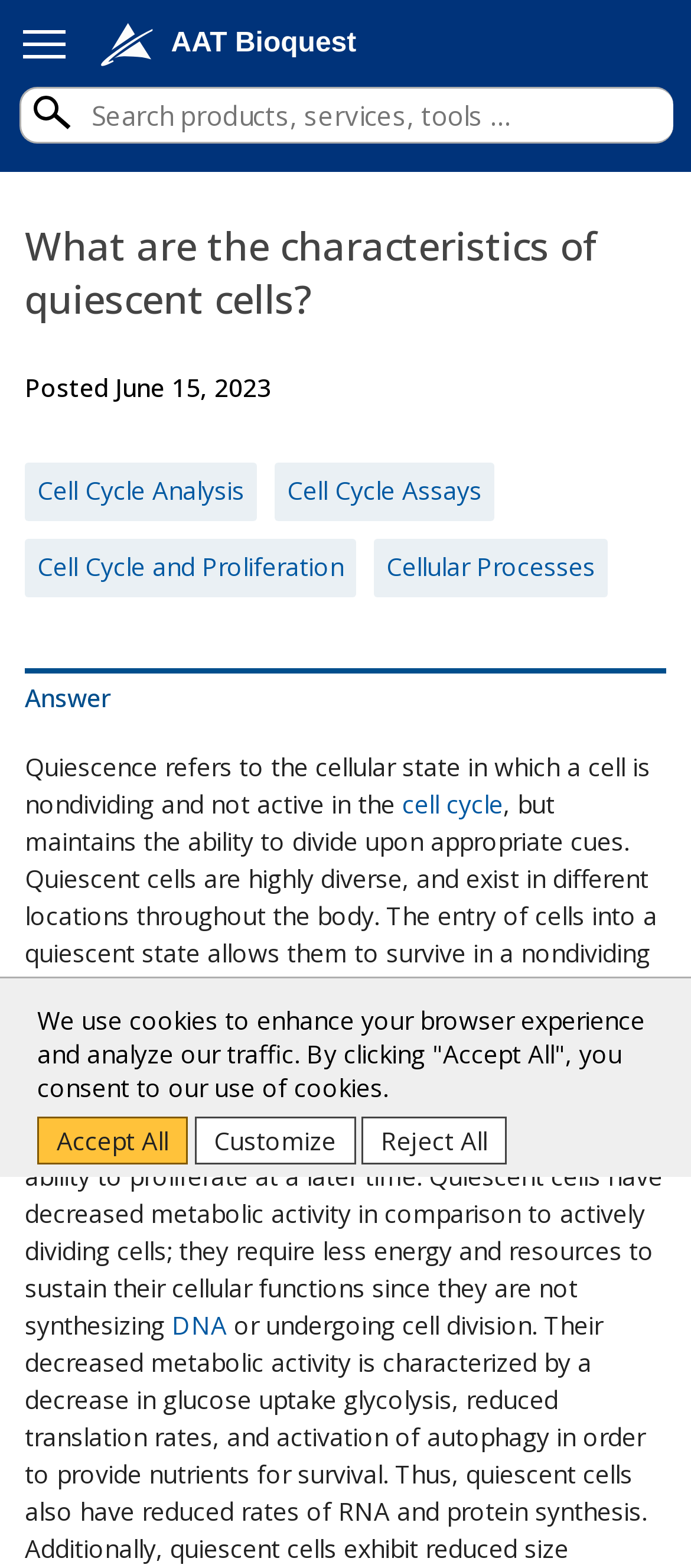Using a single word or phrase, answer the following question: 
What is the category of 'Cell Cycle Analysis'?

Cellular Processes